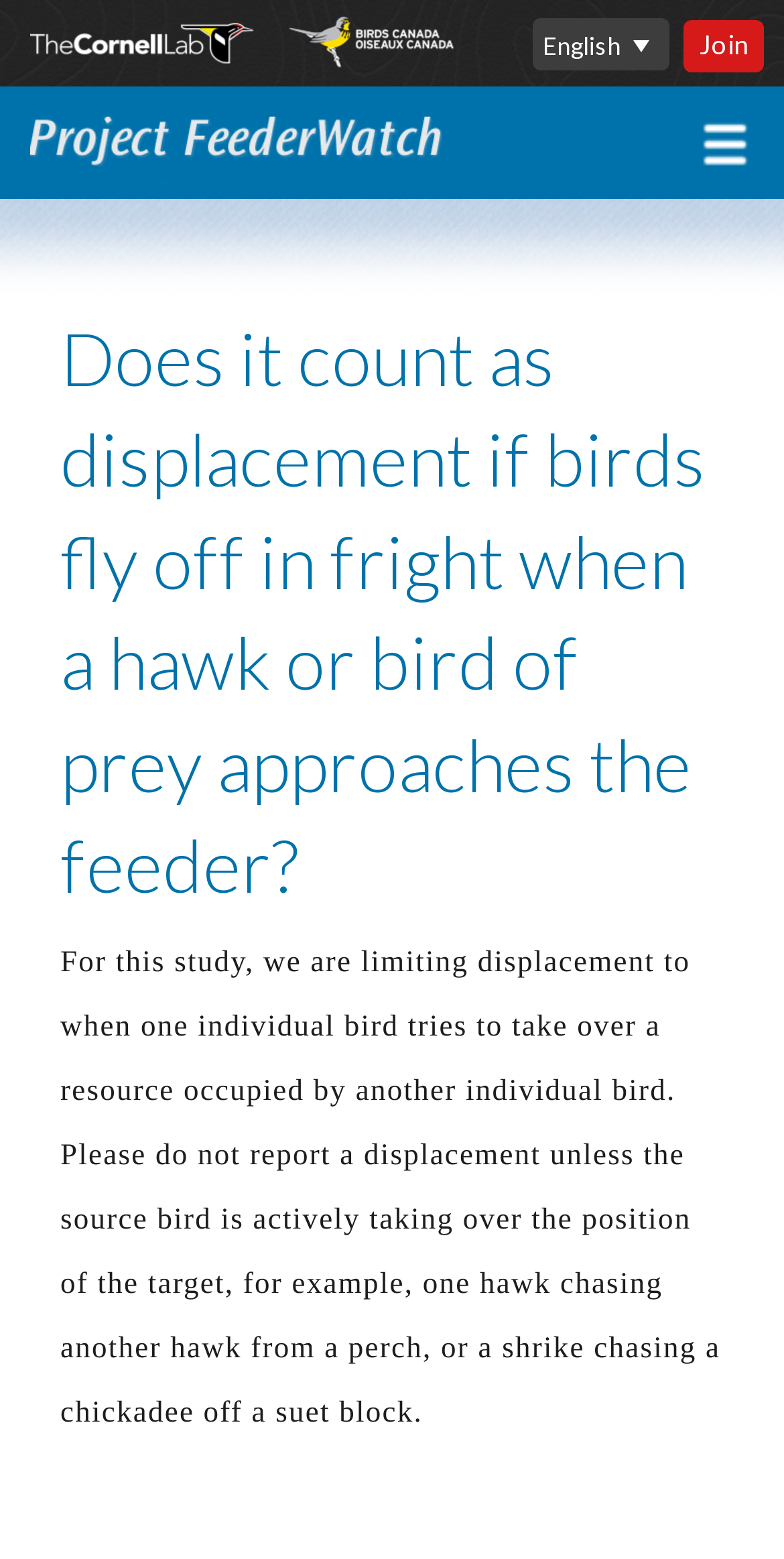Locate the bounding box coordinates of the clickable region necessary to complete the following instruction: "Enter and review your data". Provide the coordinates in the format of four float numbers between 0 and 1, i.e., [left, top, right, bottom].

[0.01, 0.212, 0.19, 0.374]